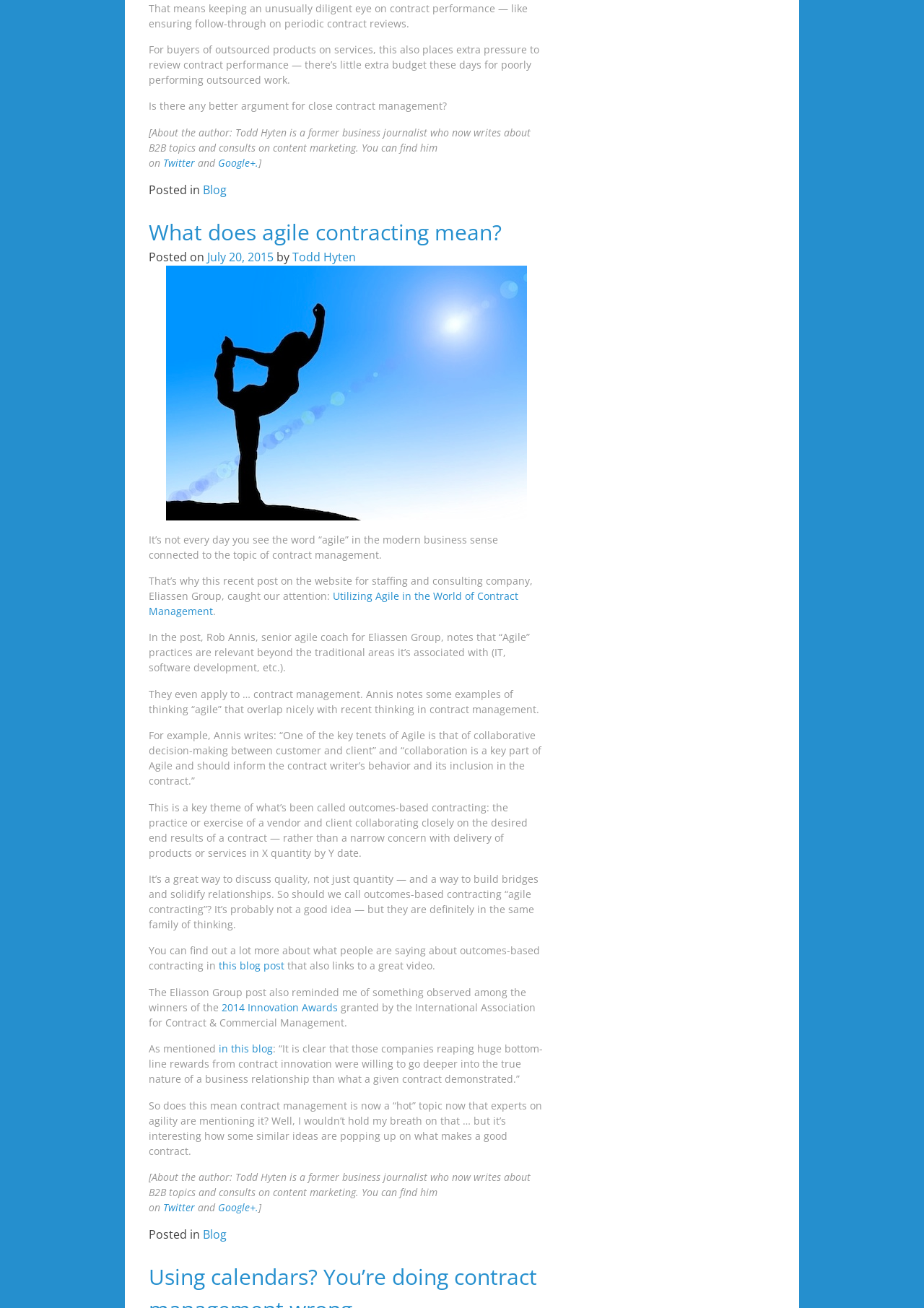Identify the coordinates of the bounding box for the element described below: "alt="image of person balancing"". Return the coordinates as four float numbers between 0 and 1: [left, top, right, bottom].

[0.161, 0.203, 0.589, 0.398]